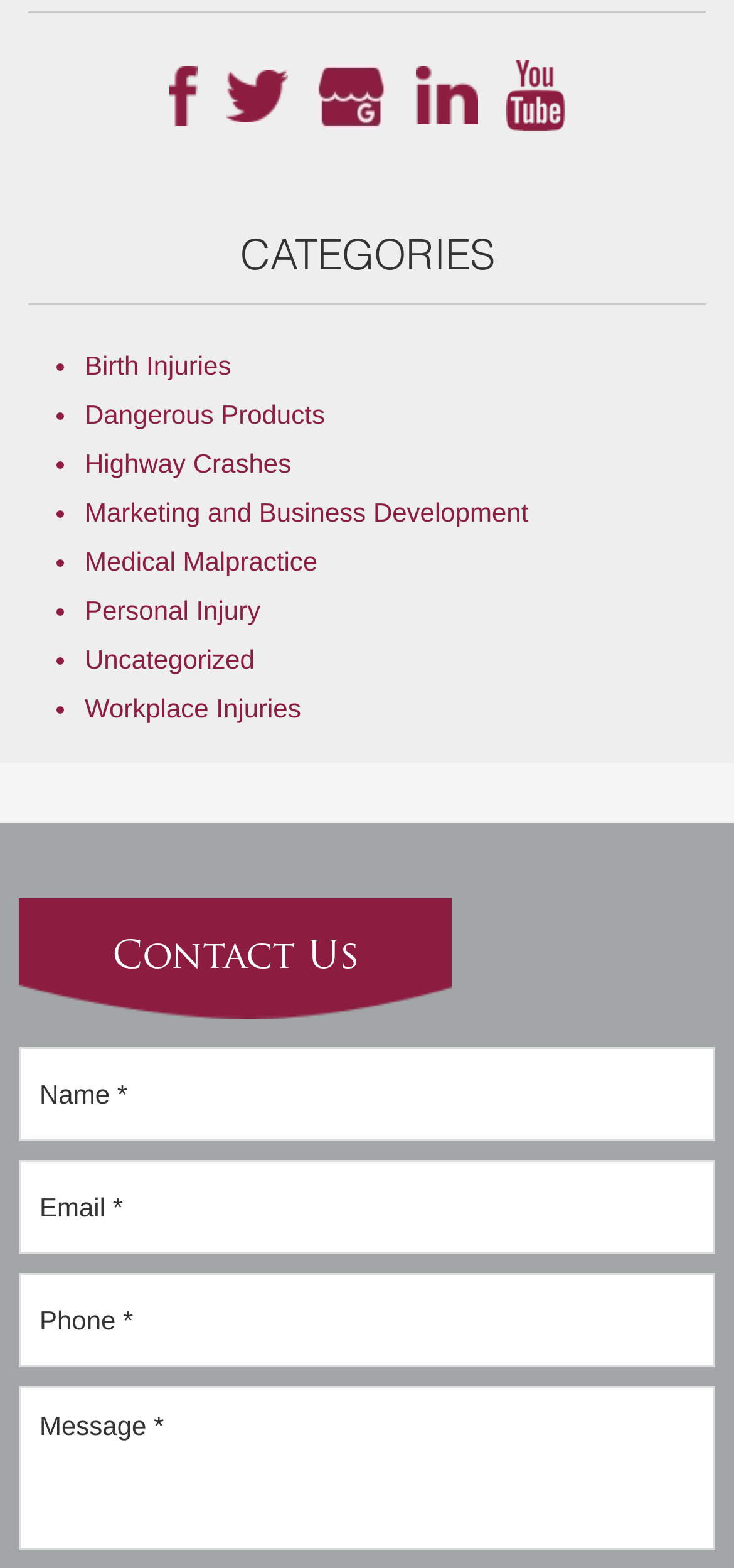Could you determine the bounding box coordinates of the clickable element to complete the instruction: "click Contact Us"? Provide the coordinates as four float numbers between 0 and 1, i.e., [left, top, right, bottom].

[0.153, 0.6, 0.488, 0.624]